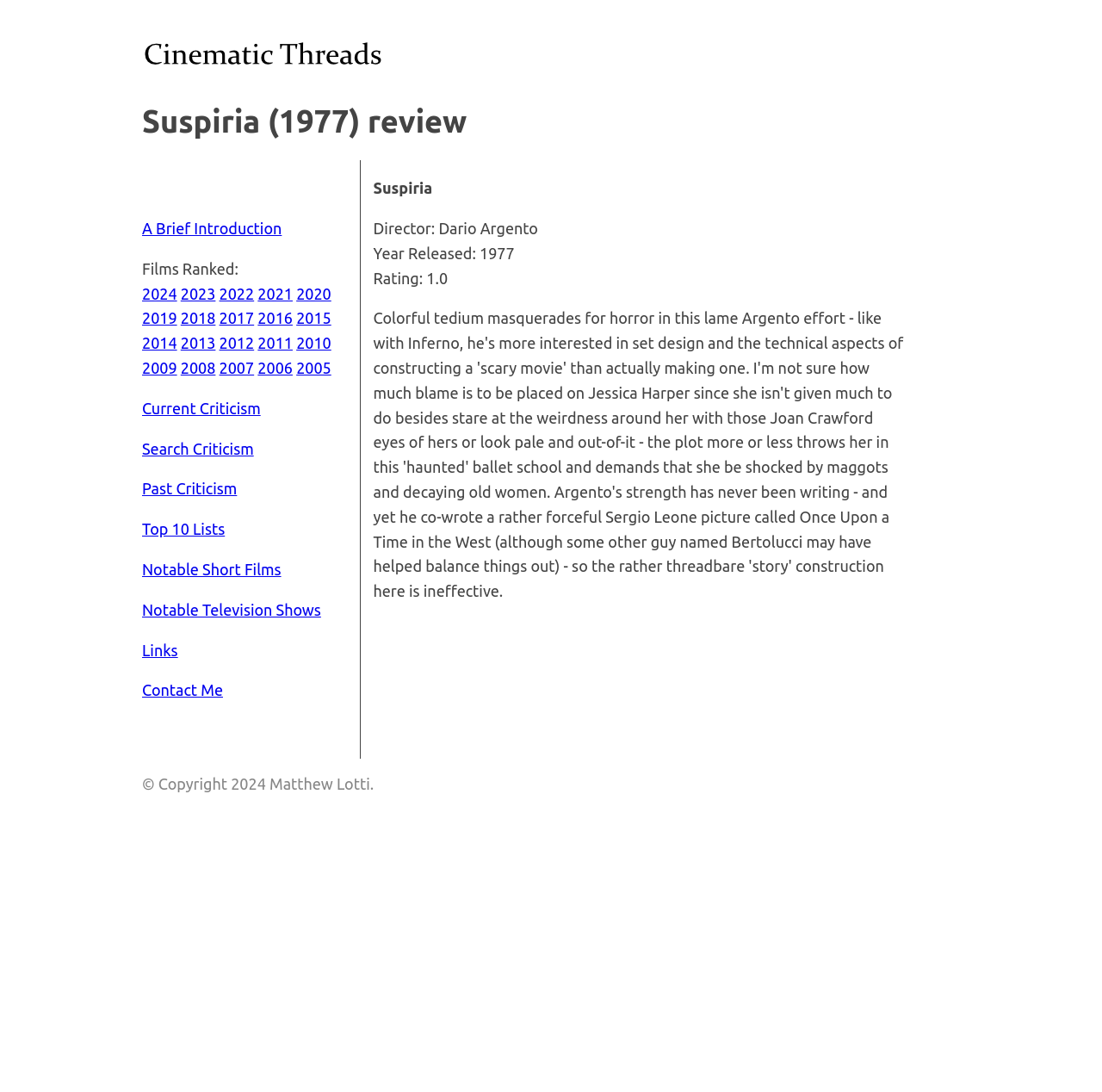Identify the bounding box coordinates of the area you need to click to perform the following instruction: "Click on the Cinematic Threads Logo".

[0.129, 0.055, 0.353, 0.071]